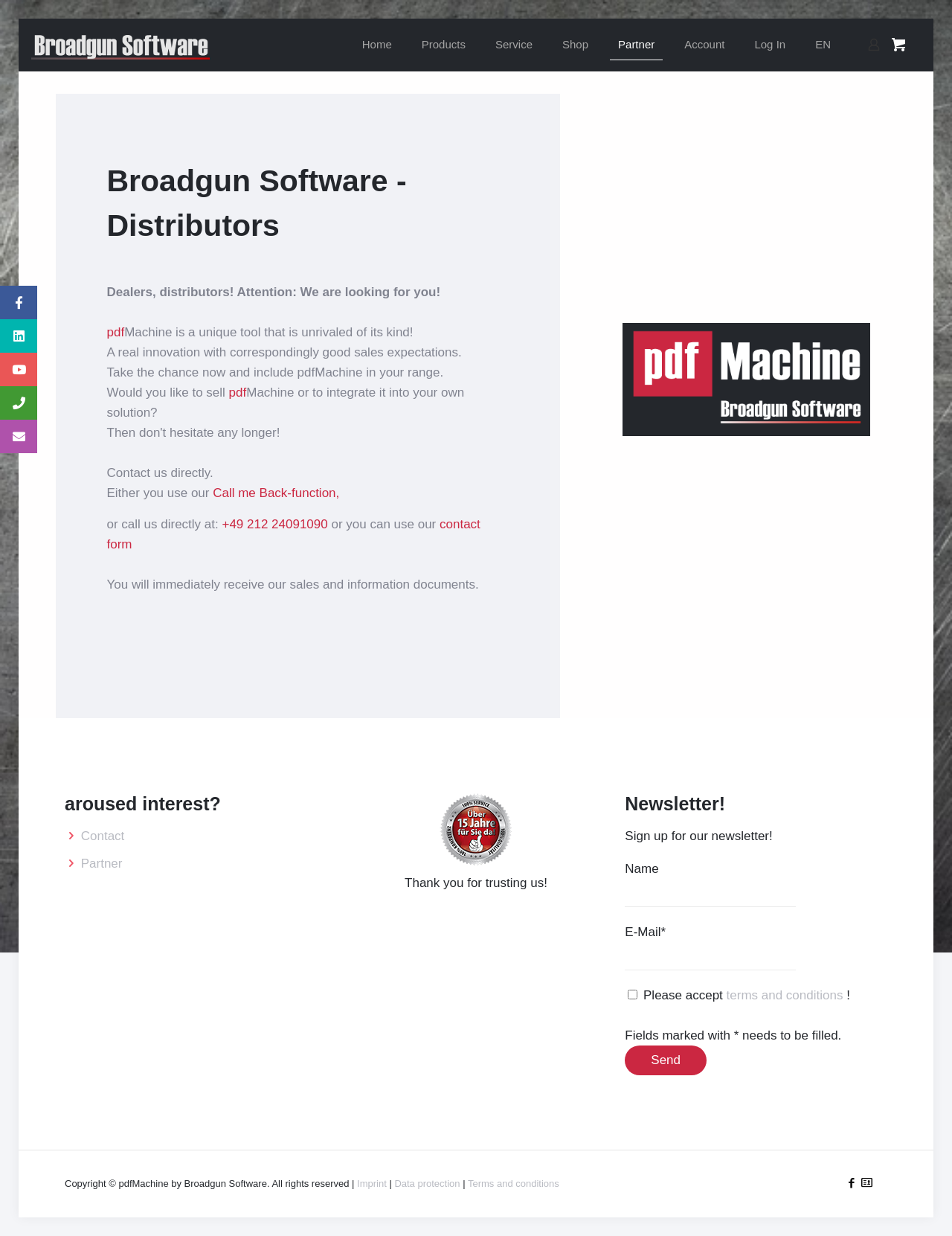Determine the bounding box coordinates of the element's region needed to click to follow the instruction: "Click on the 'Partner' link". Provide these coordinates as four float numbers between 0 and 1, formatted as [left, top, right, bottom].

[0.634, 0.015, 0.703, 0.057]